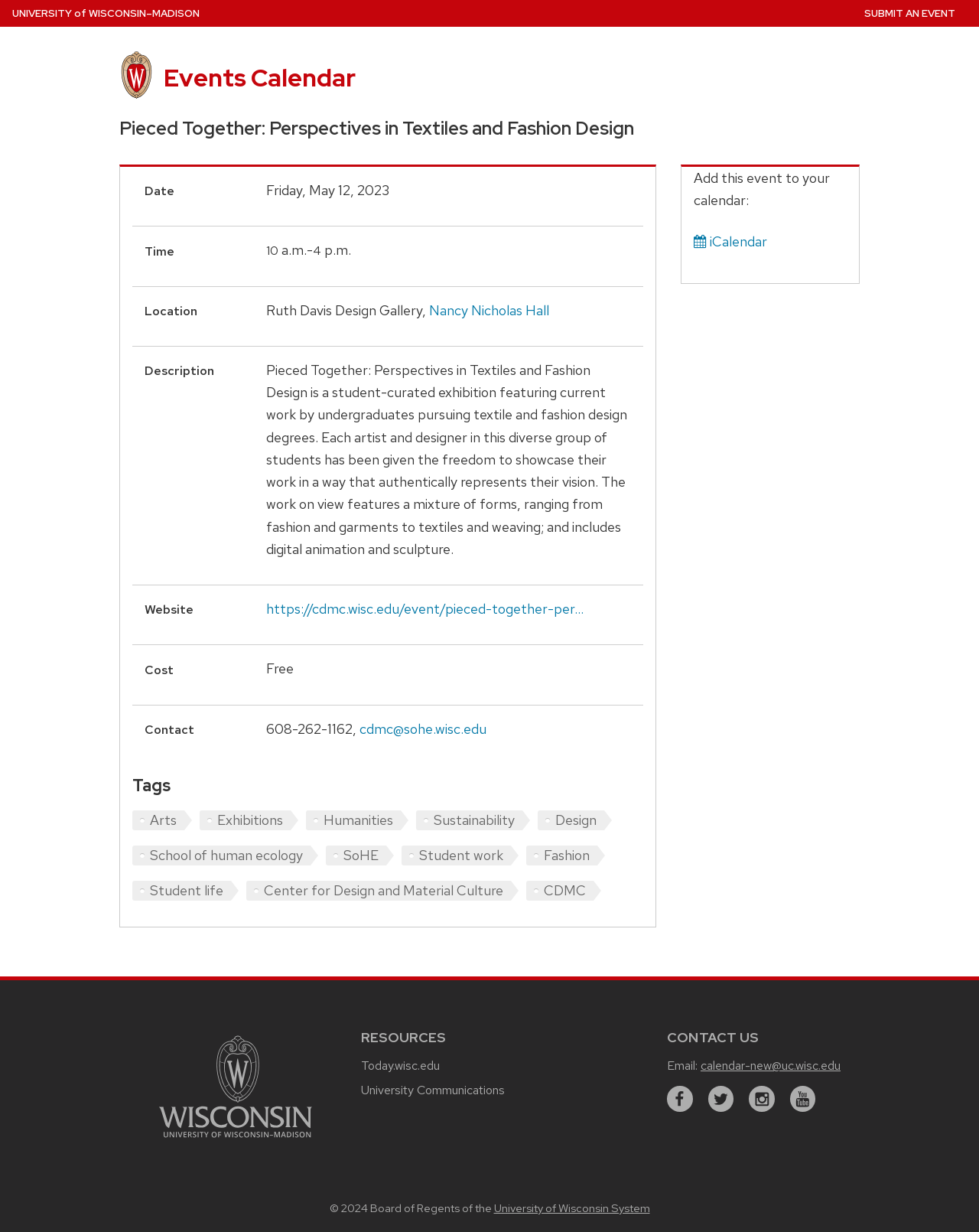What is the event title?
Please answer the question with as much detail and depth as you can.

I found the event title by looking at the main heading of the webpage, which is 'Pieced Together: Perspectives in Textiles and Fashion Design'.